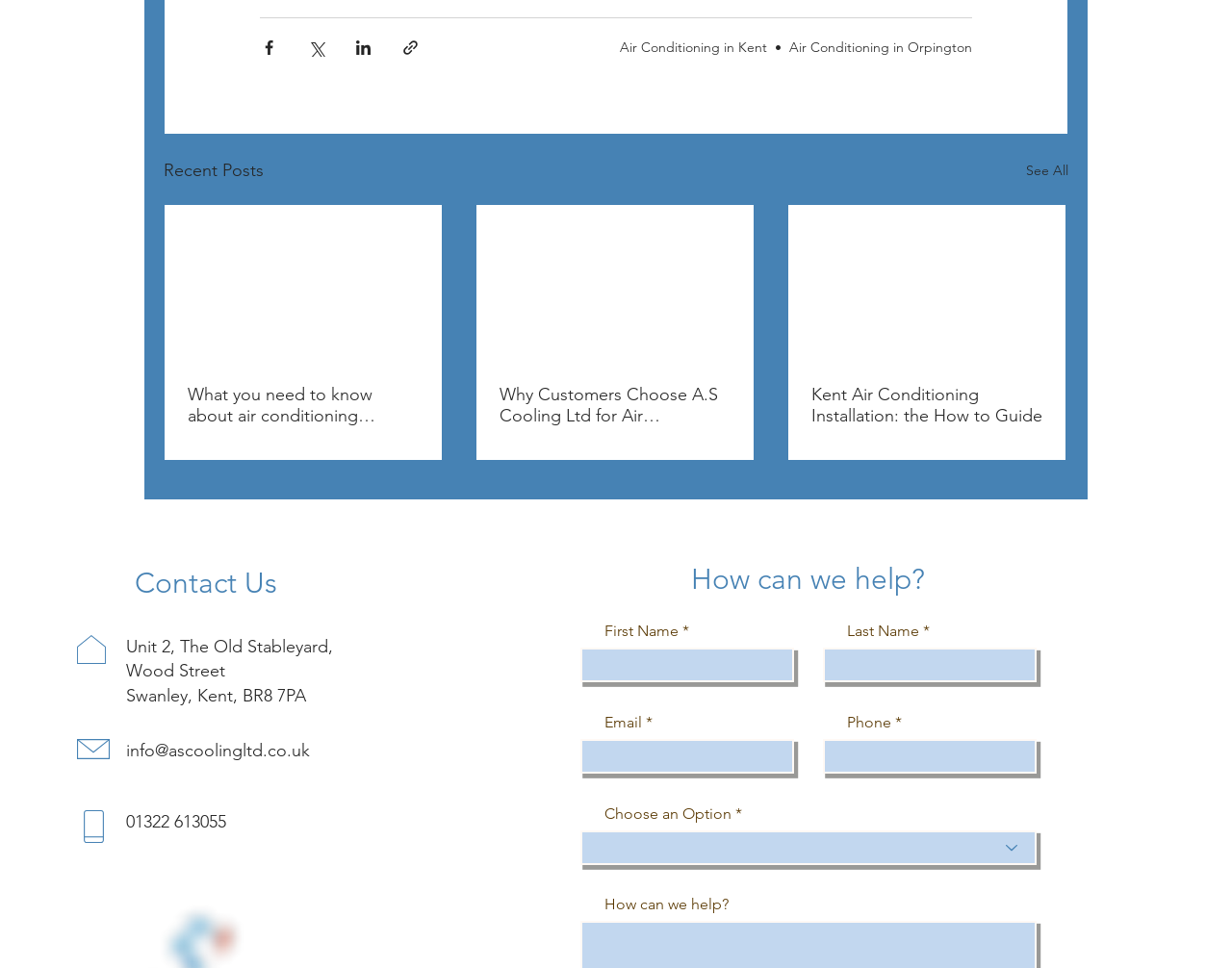What is the purpose of the form at the bottom? From the image, respond with a single word or brief phrase.

To contact the company